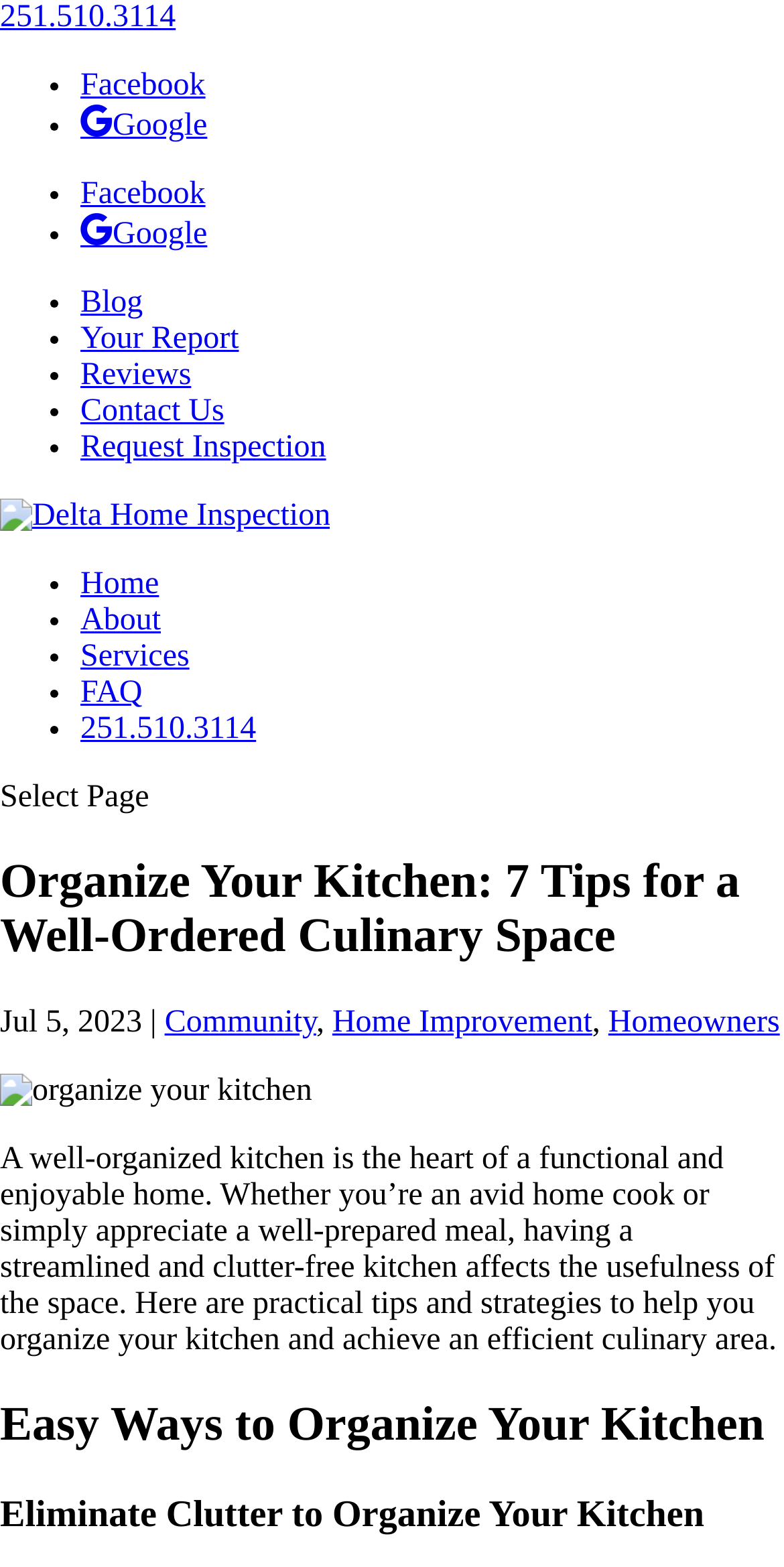Please find the bounding box coordinates of the section that needs to be clicked to achieve this instruction: "Visit the author's page".

None